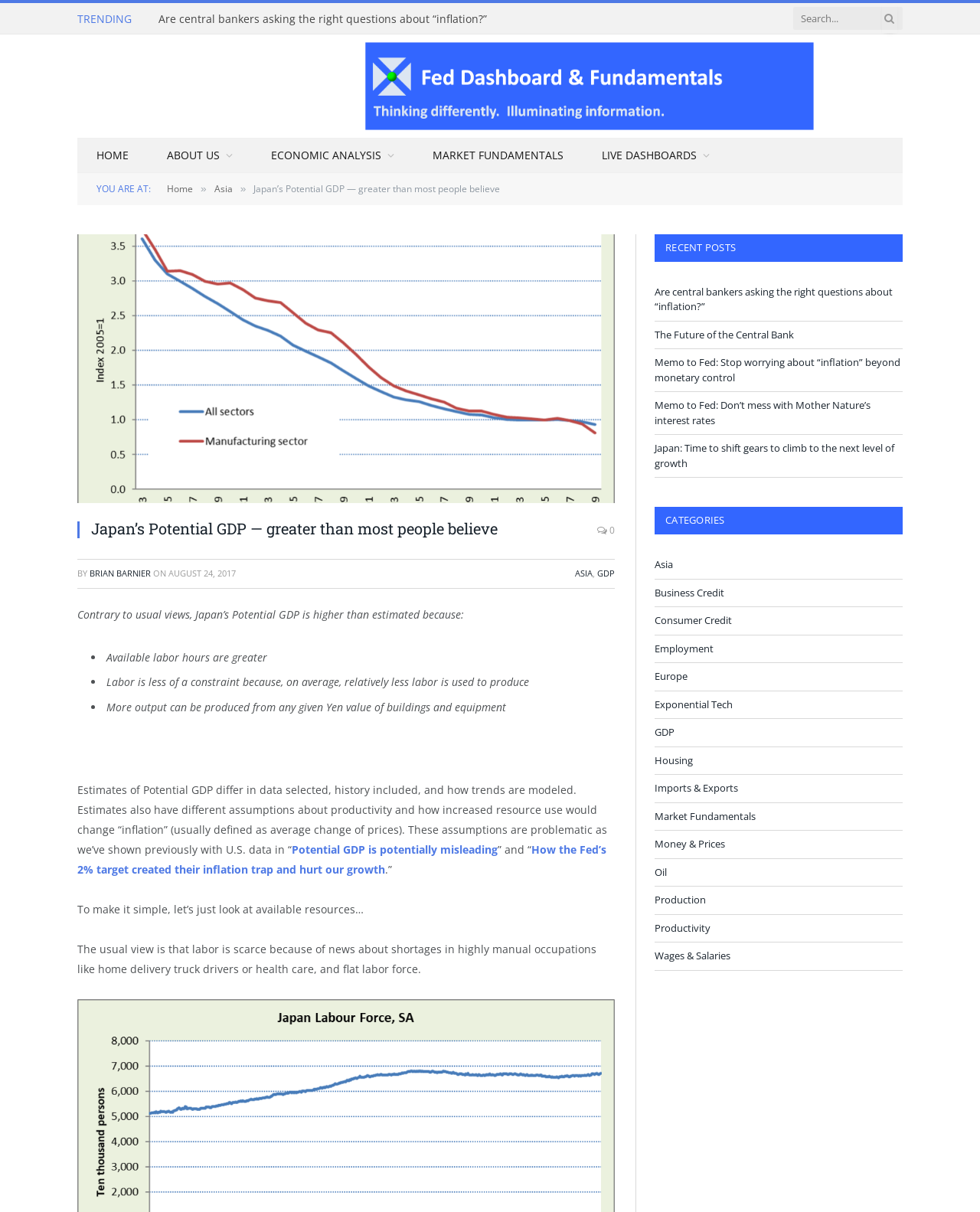Can you show the bounding box coordinates of the region to click on to complete the task described in the instruction: "Download Kate Scallion's vCard"?

None